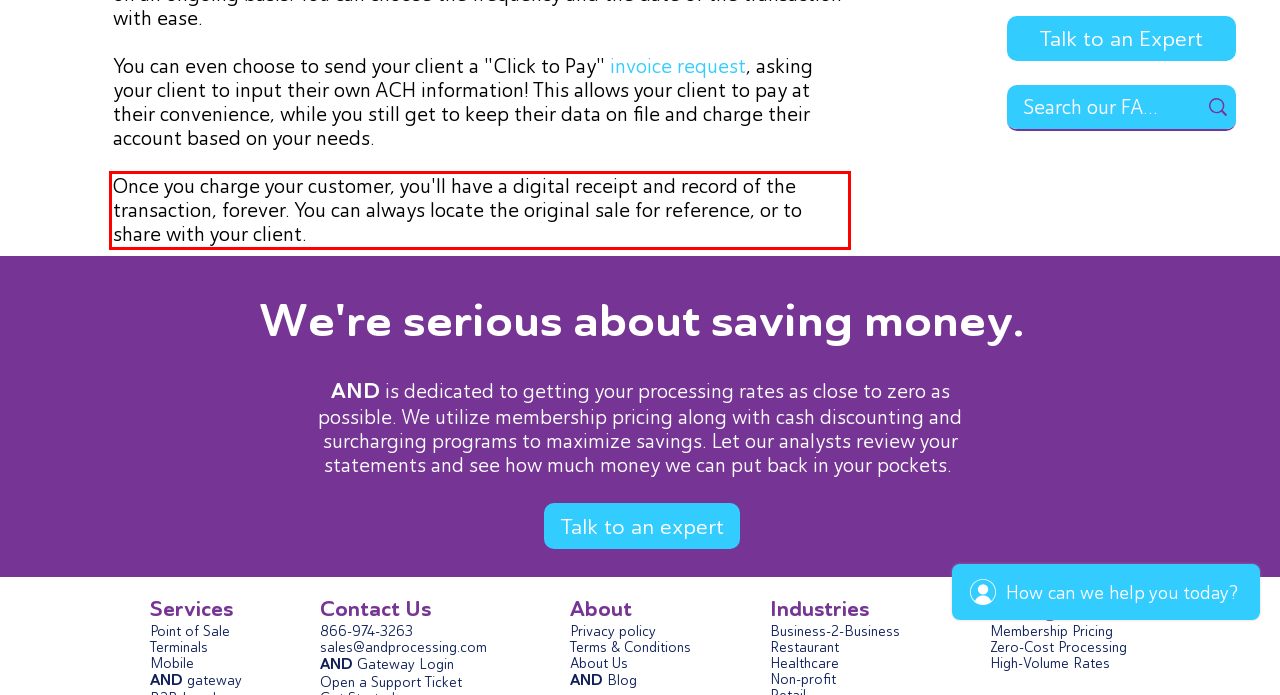Identify the text inside the red bounding box in the provided webpage screenshot and transcribe it.

Once you charge your customer, you'll have a digital receipt and record of the transaction, forever. You can always locate the original sale for reference, or to share with your client.